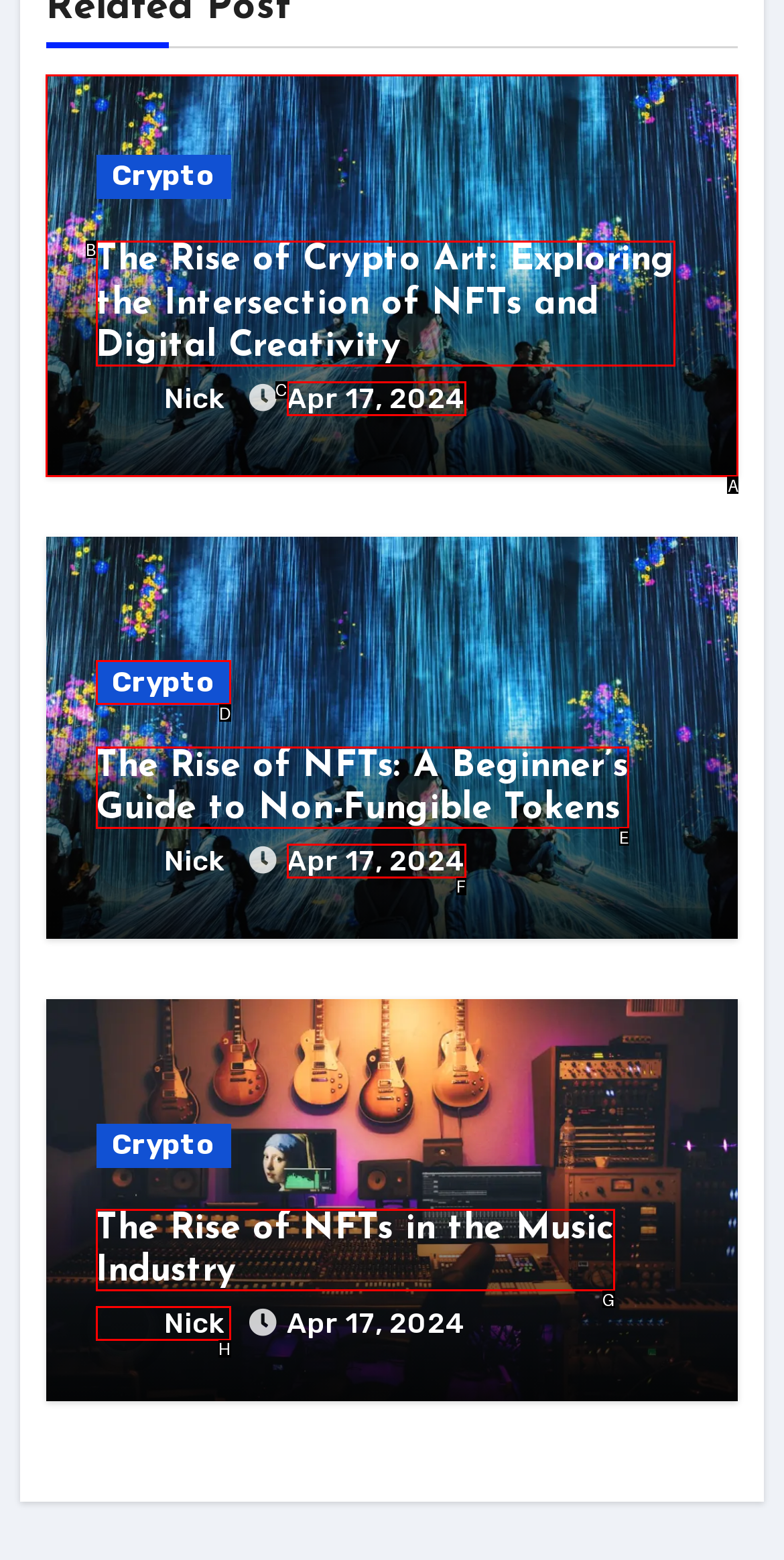Given the description: Crypto, identify the matching option. Answer with the corresponding letter.

D